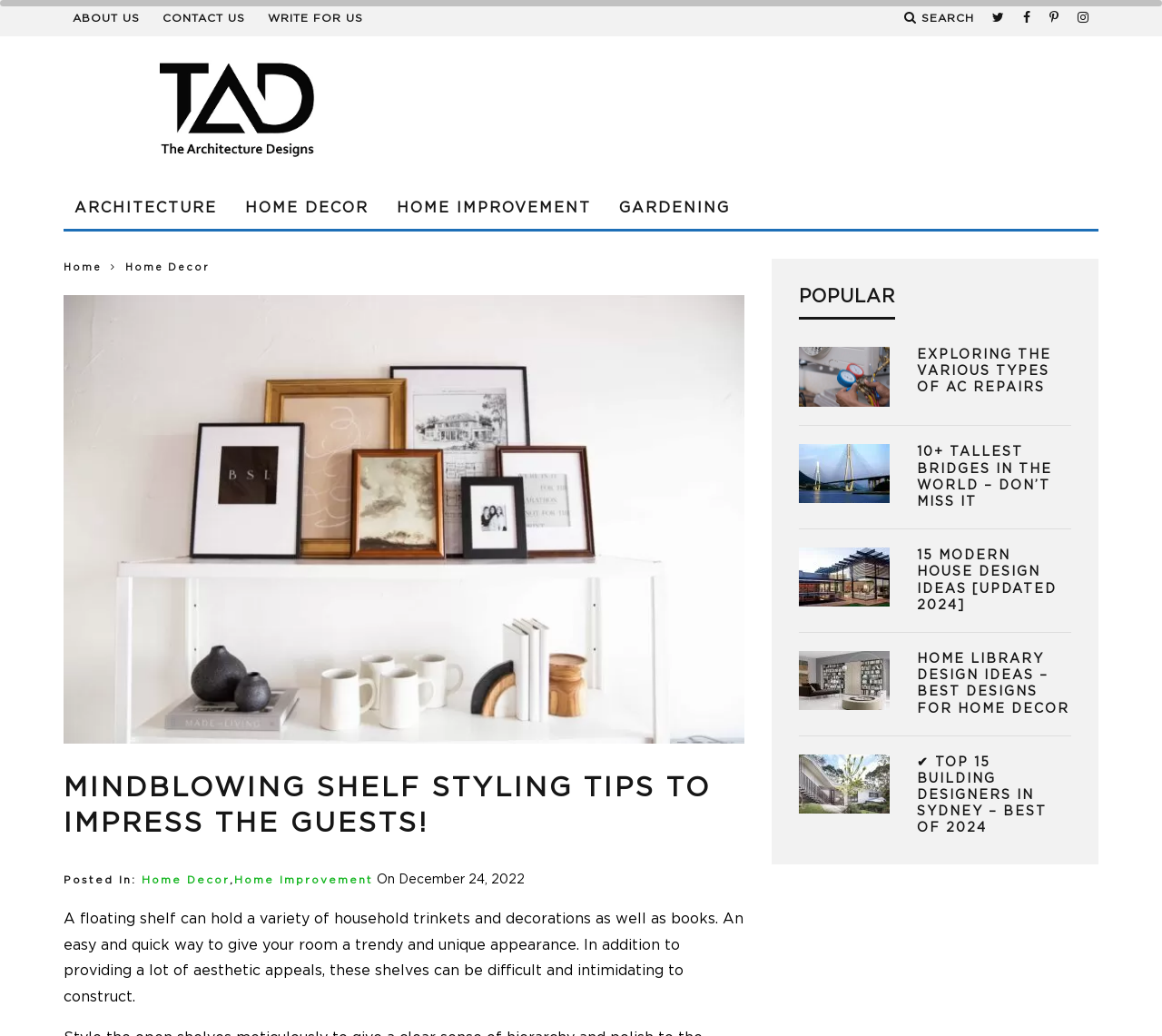Locate the bounding box coordinates of the segment that needs to be clicked to meet this instruction: "Read the article about 'Various Types of AC Repairs'".

[0.688, 0.335, 0.922, 0.411]